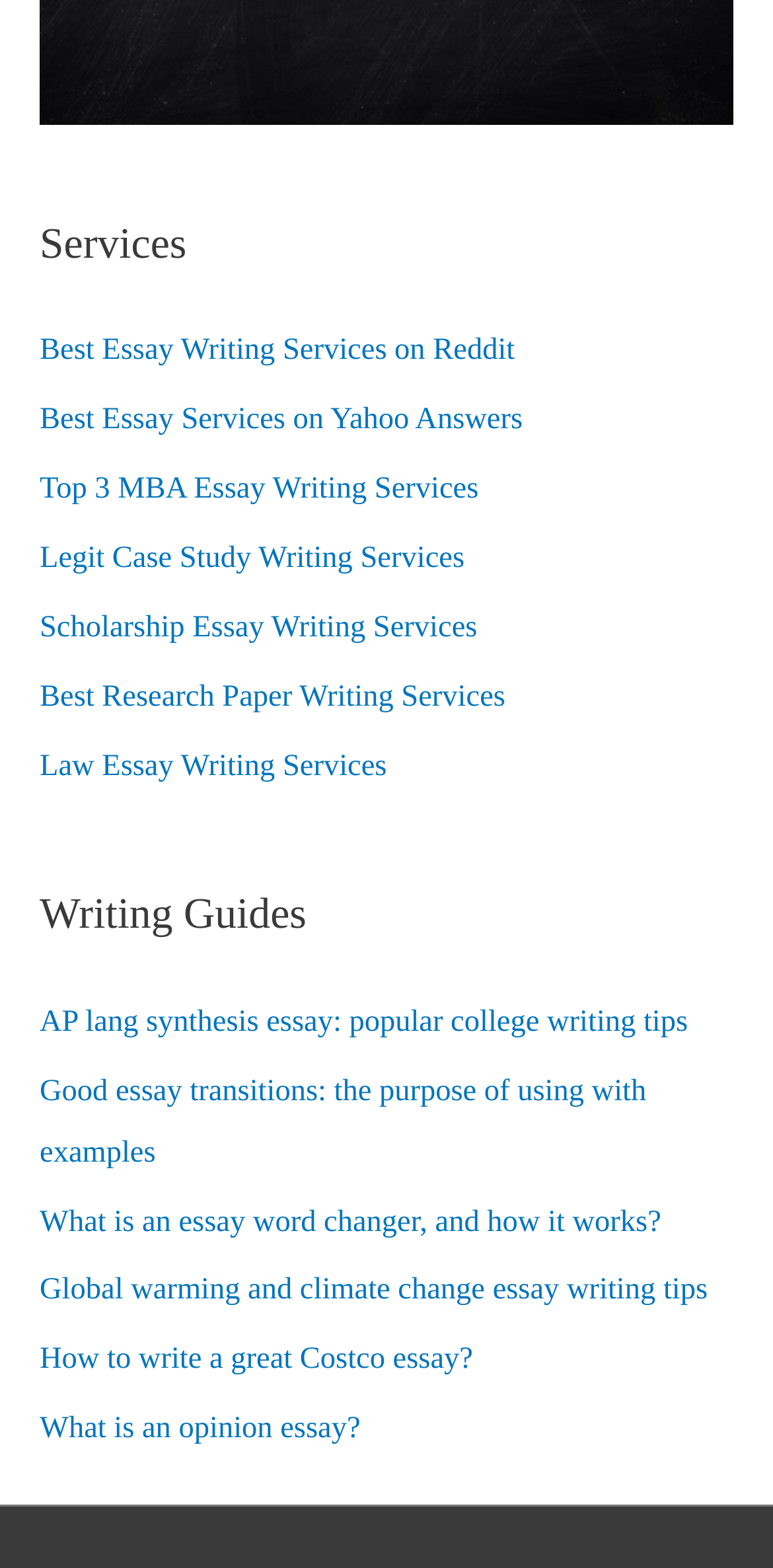Please respond to the question using a single word or phrase:
How many headings are on the webpage?

2